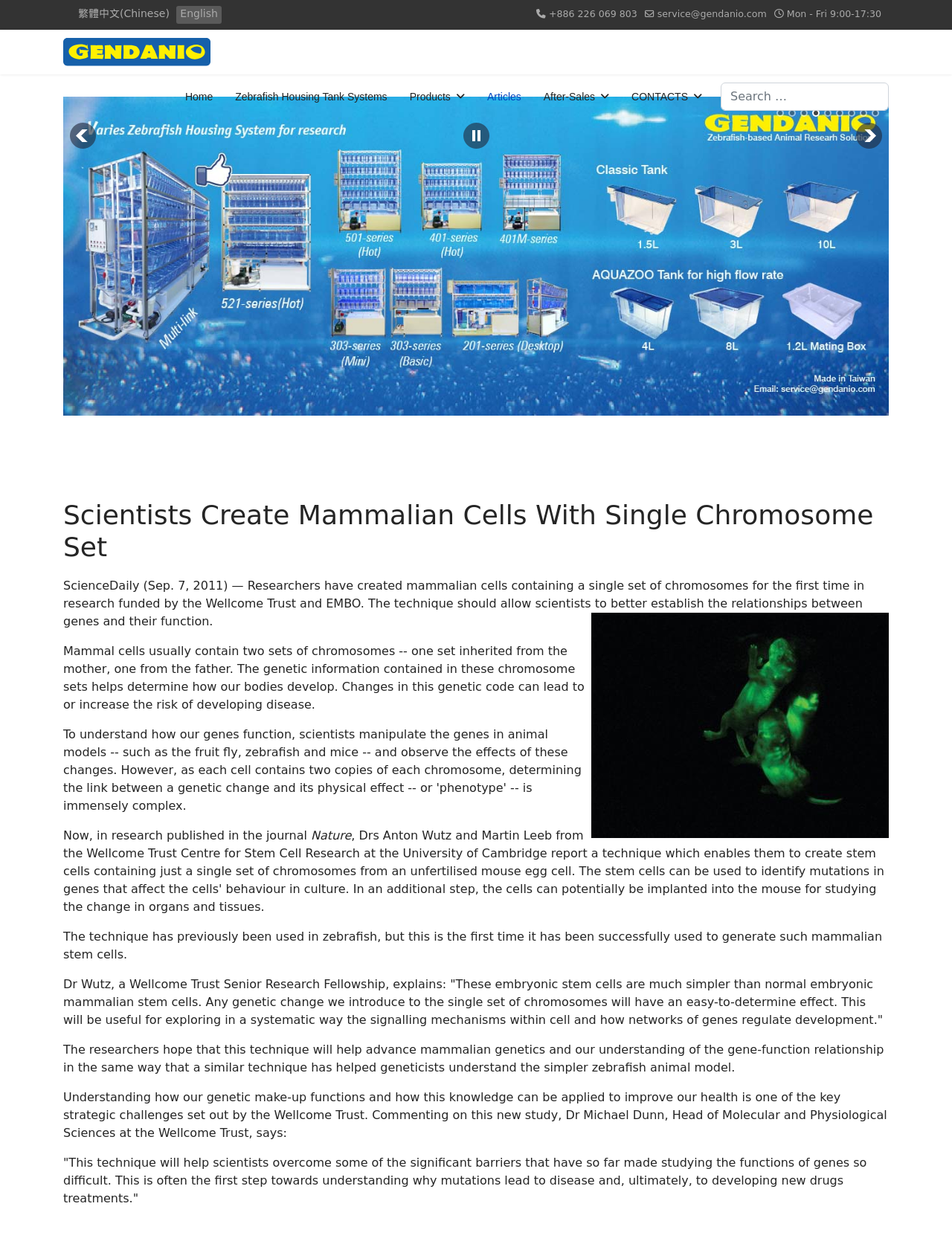Show the bounding box coordinates of the region that should be clicked to follow the instruction: "Switch to traditional Chinese."

[0.082, 0.006, 0.178, 0.016]